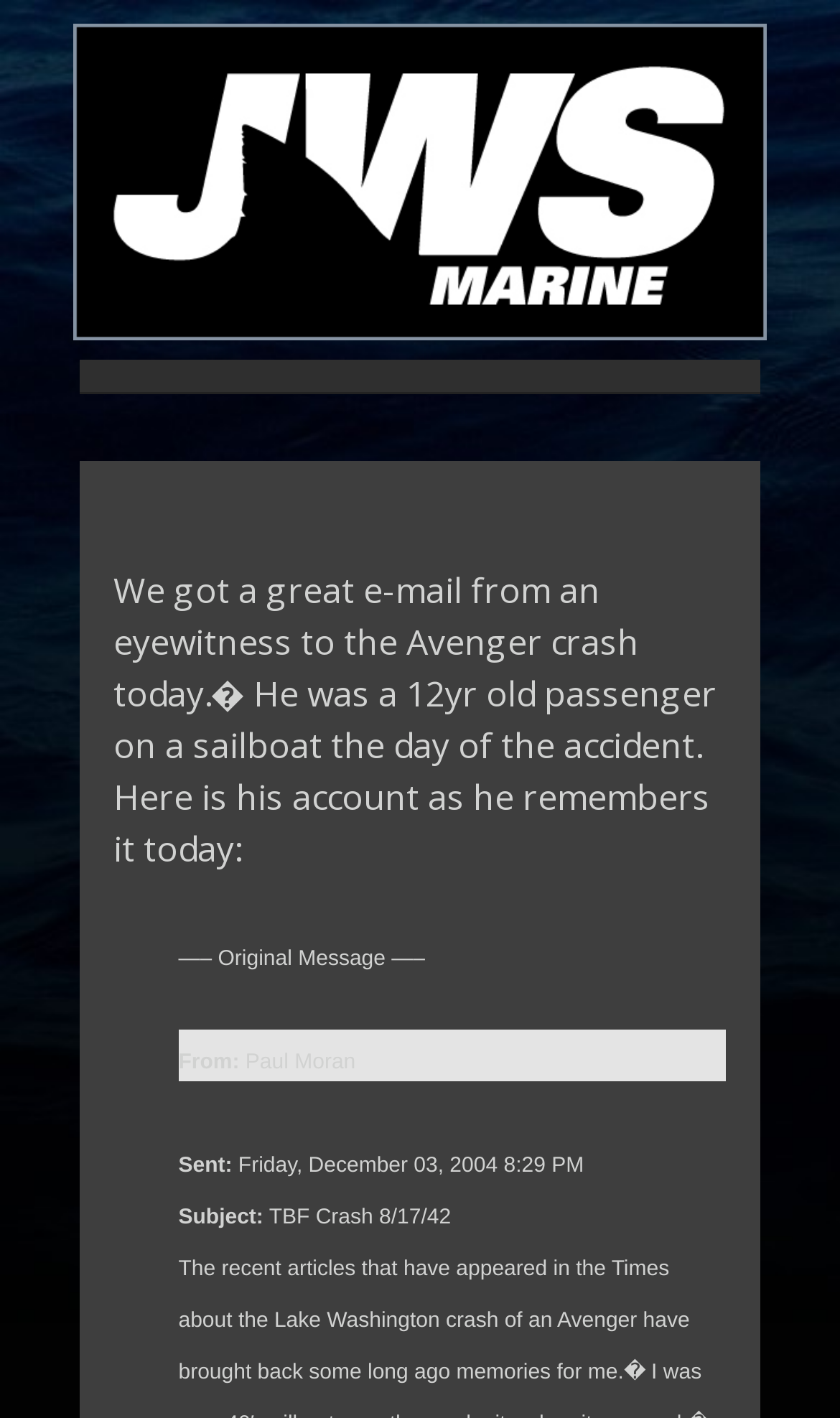Respond to the following question with a brief word or phrase:
What is the subject of the email?

TBF Crash 8/17/42